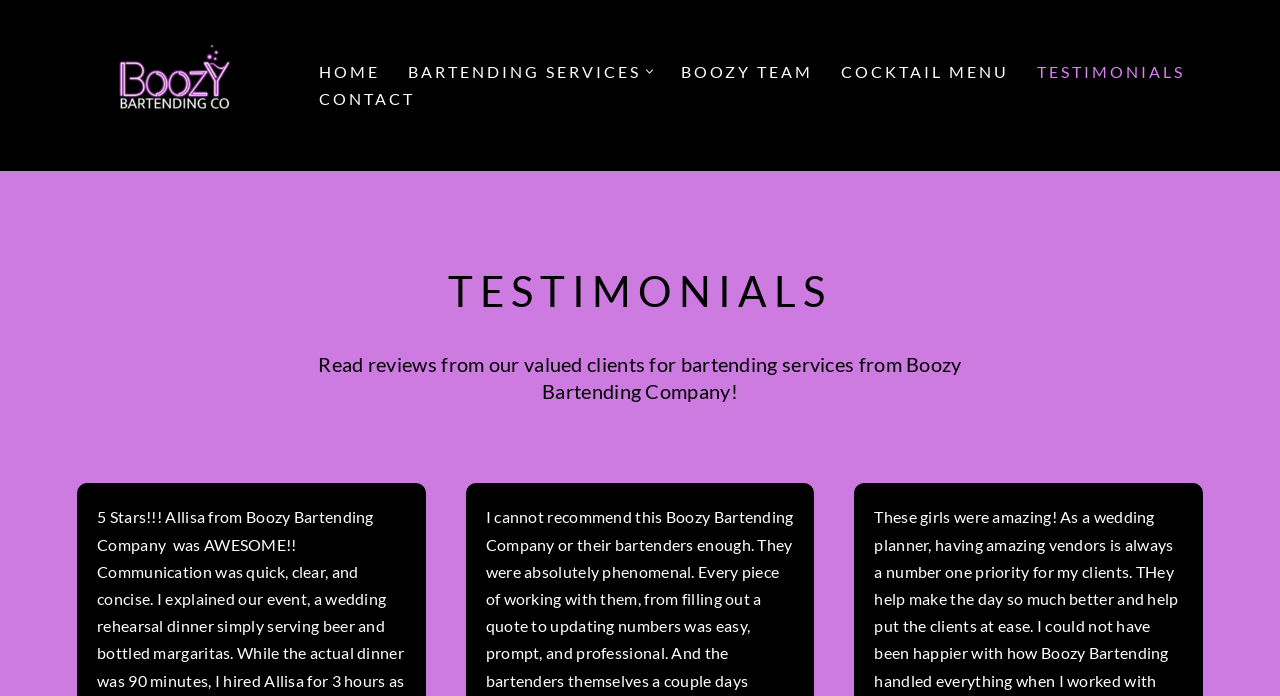Determine the bounding box coordinates of the target area to click to execute the following instruction: "Vote up the comment."

None